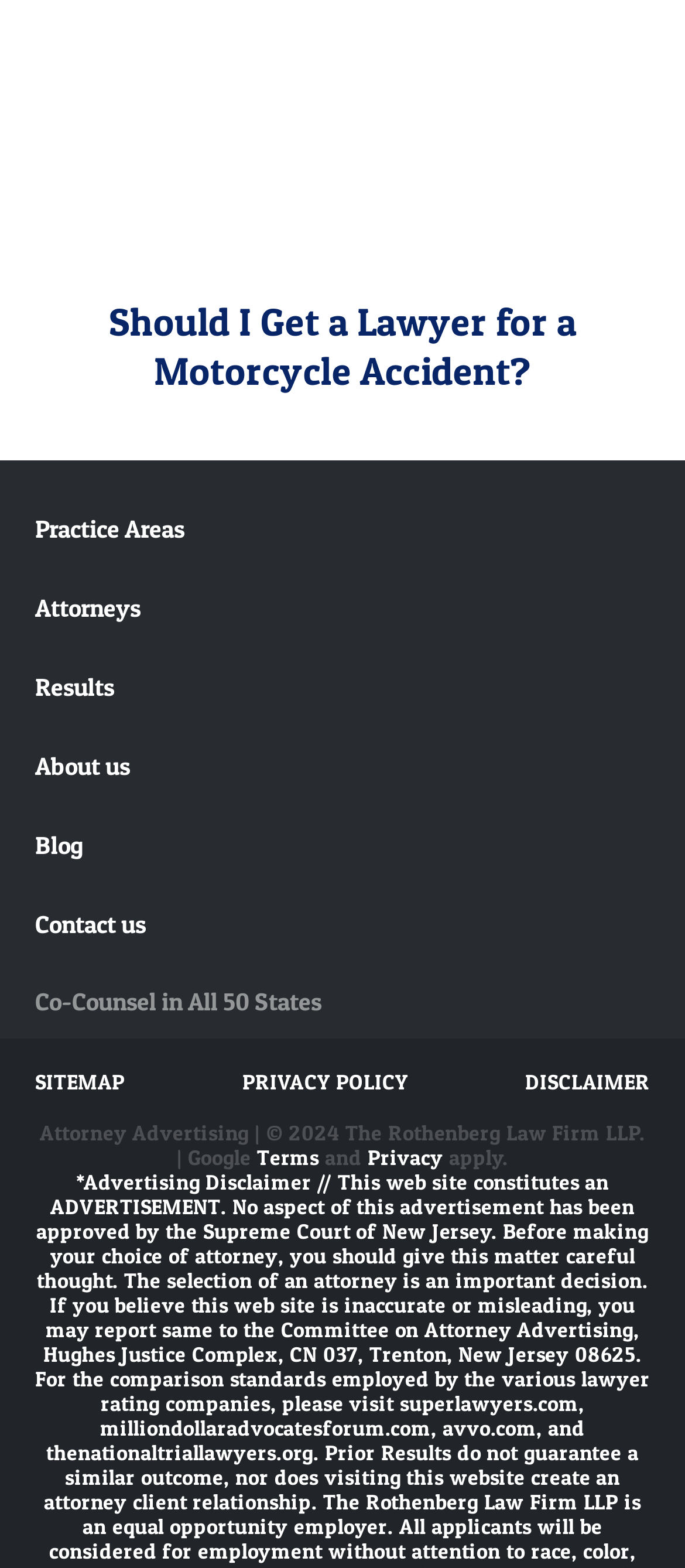Locate the bounding box coordinates of the area where you should click to accomplish the instruction: "Go to 'Practice Areas'".

[0.051, 0.329, 0.949, 0.345]